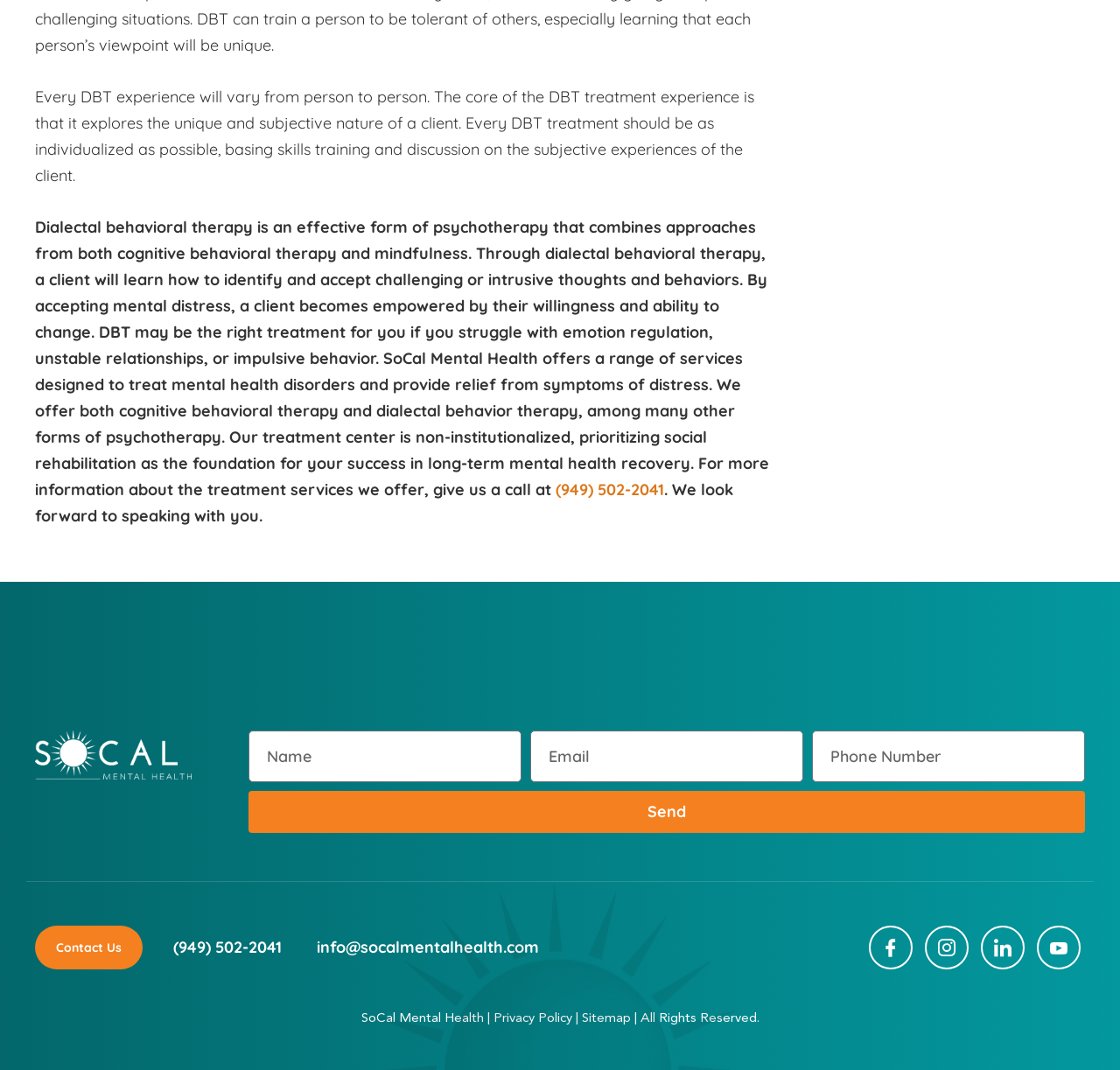What type of therapy is described on this webpage?
Respond to the question with a single word or phrase according to the image.

Dialectal behavioral therapy